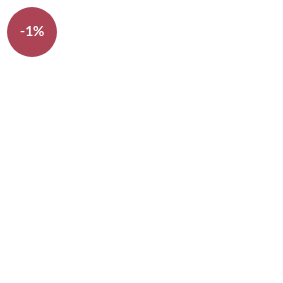What type of product is being promoted?
Provide a comprehensive and detailed answer to the question.

The product being promoted is likely a smokeless powder item, as indicated by the context of the circular graphic and the discount label.